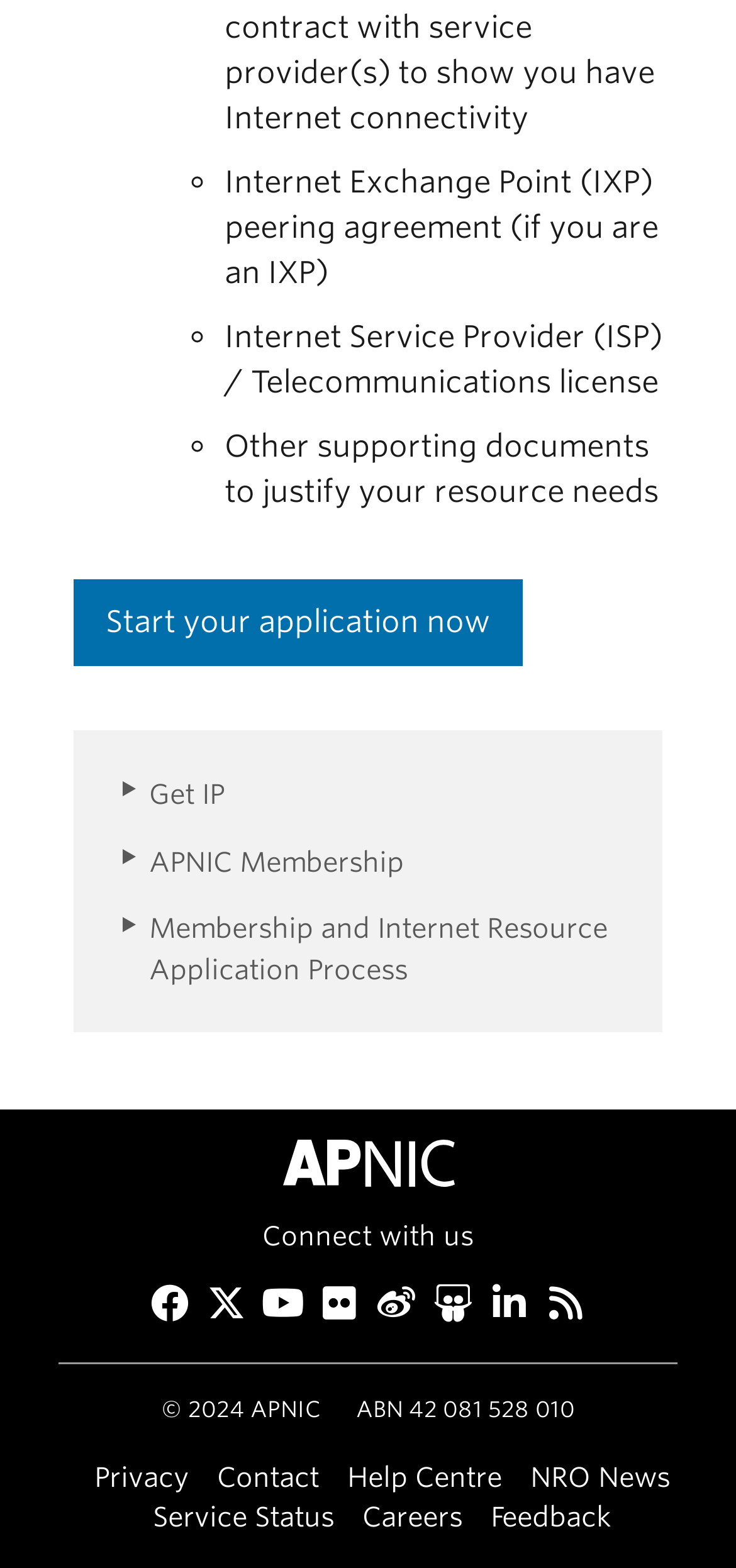Please identify the bounding box coordinates of the clickable region that I should interact with to perform the following instruction: "Learn about Membership and Internet Resource Application Process". The coordinates should be expressed as four float numbers between 0 and 1, i.e., [left, top, right, bottom].

[0.203, 0.571, 0.838, 0.639]